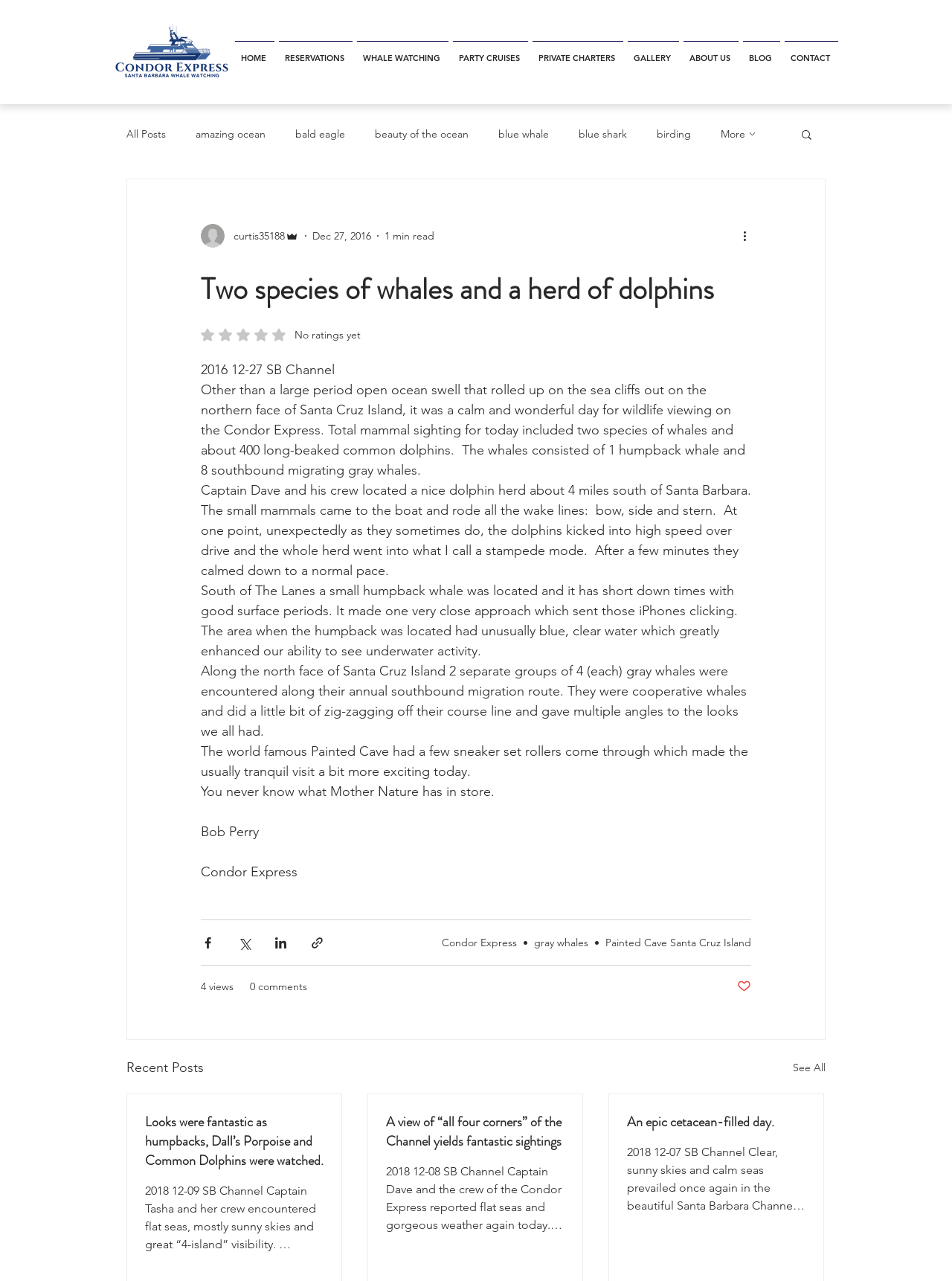Please give a short response to the question using one word or a phrase:
How many long-beaked common dolphins were seen?

About 400